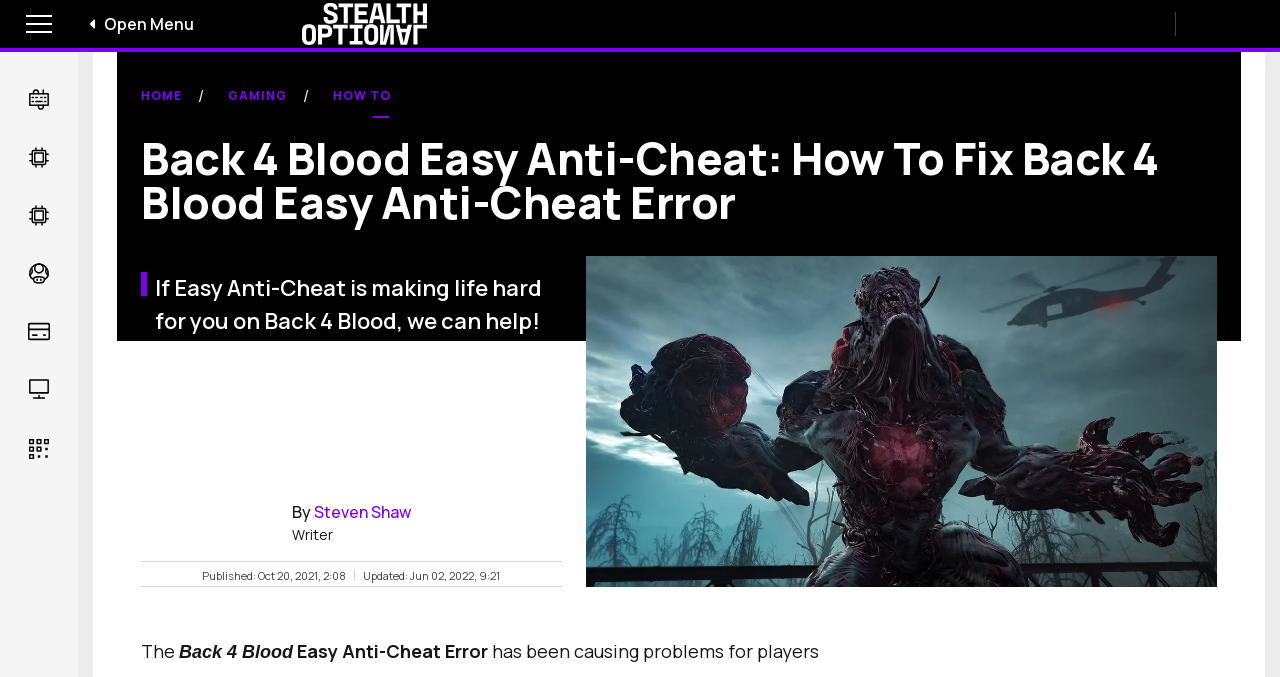Determine the bounding box coordinates of the clickable element to complete this instruction: "Download area". Provide the coordinates in the format of four float numbers between 0 and 1, [left, top, right, bottom].

None